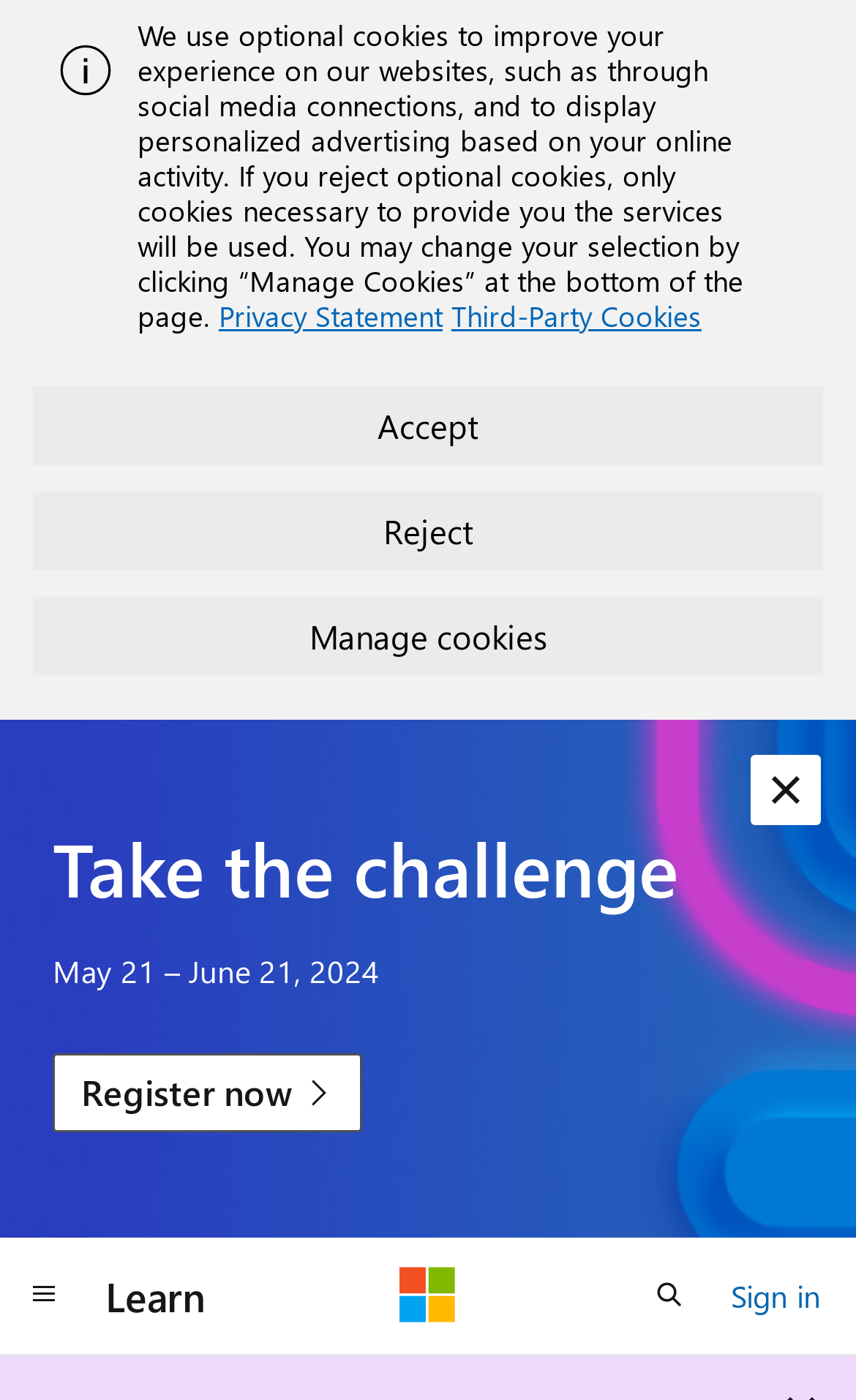Answer the following inquiry with a single word or phrase:
What is the function of the 'Dismiss alert' button?

To dismiss the alert